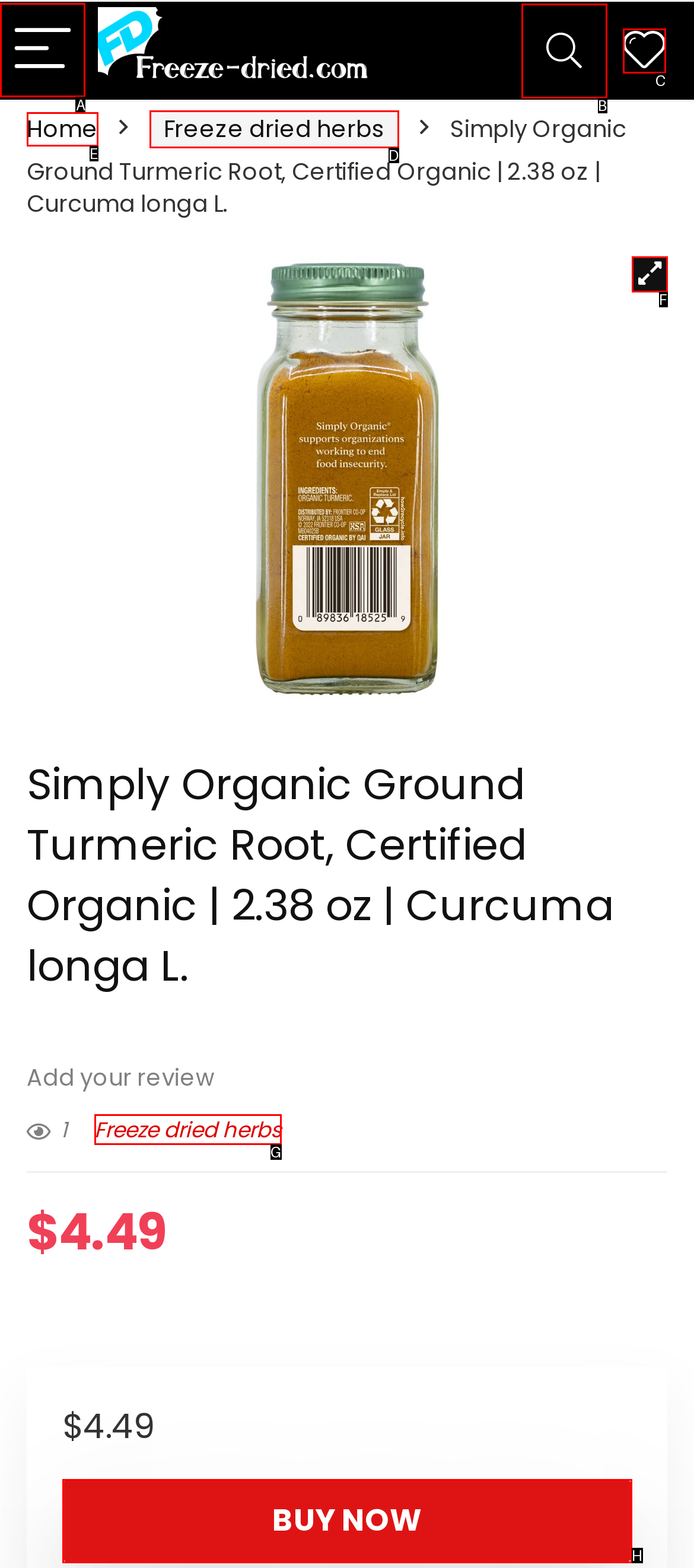Out of the given choices, which letter corresponds to the UI element required to Click the menu button? Answer with the letter.

A